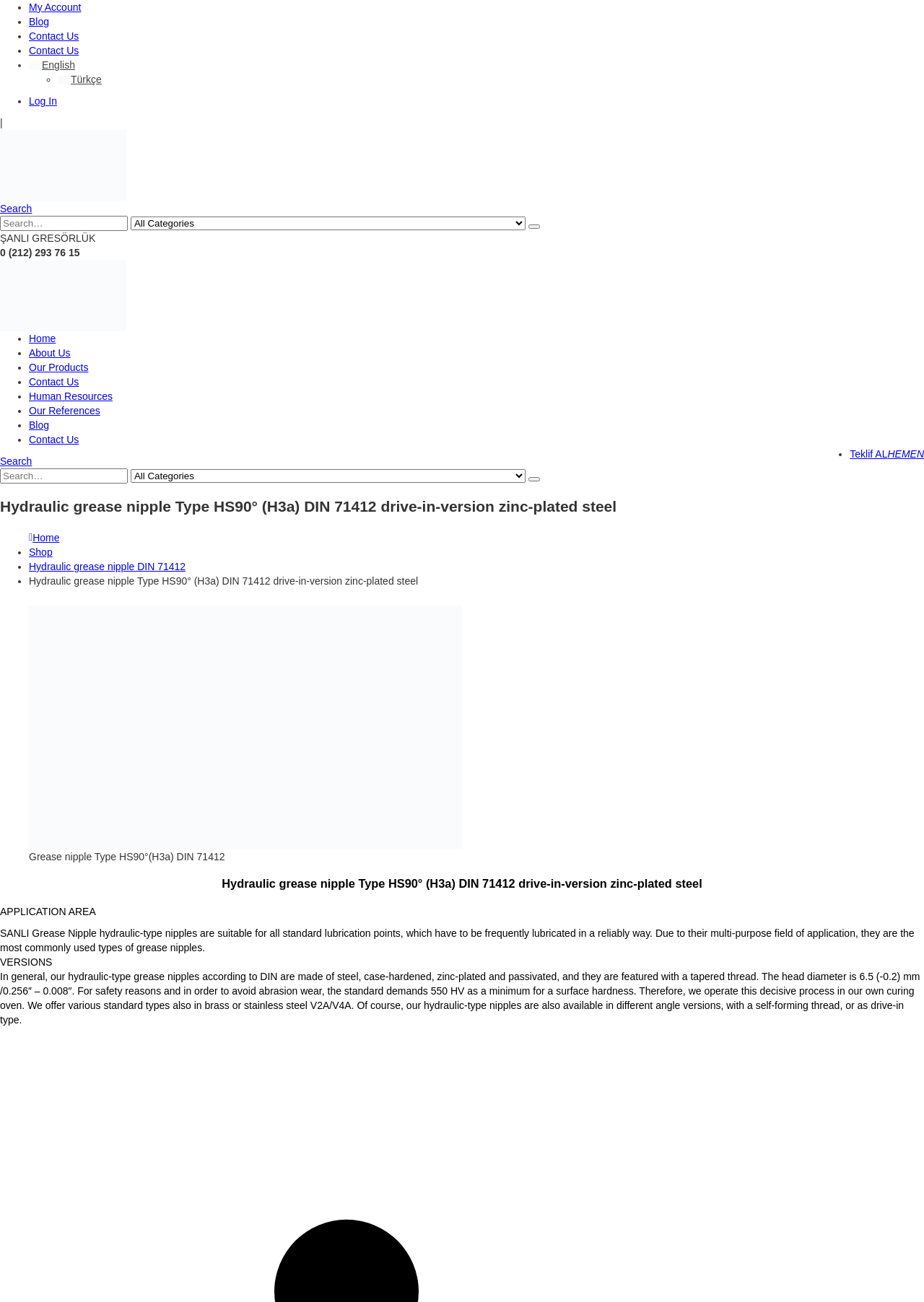Identify and provide the title of the webpage.

Hydraulic grease nipple Type HS90° (H3a) DIN 71412 drive-in-version zinc-plated steel